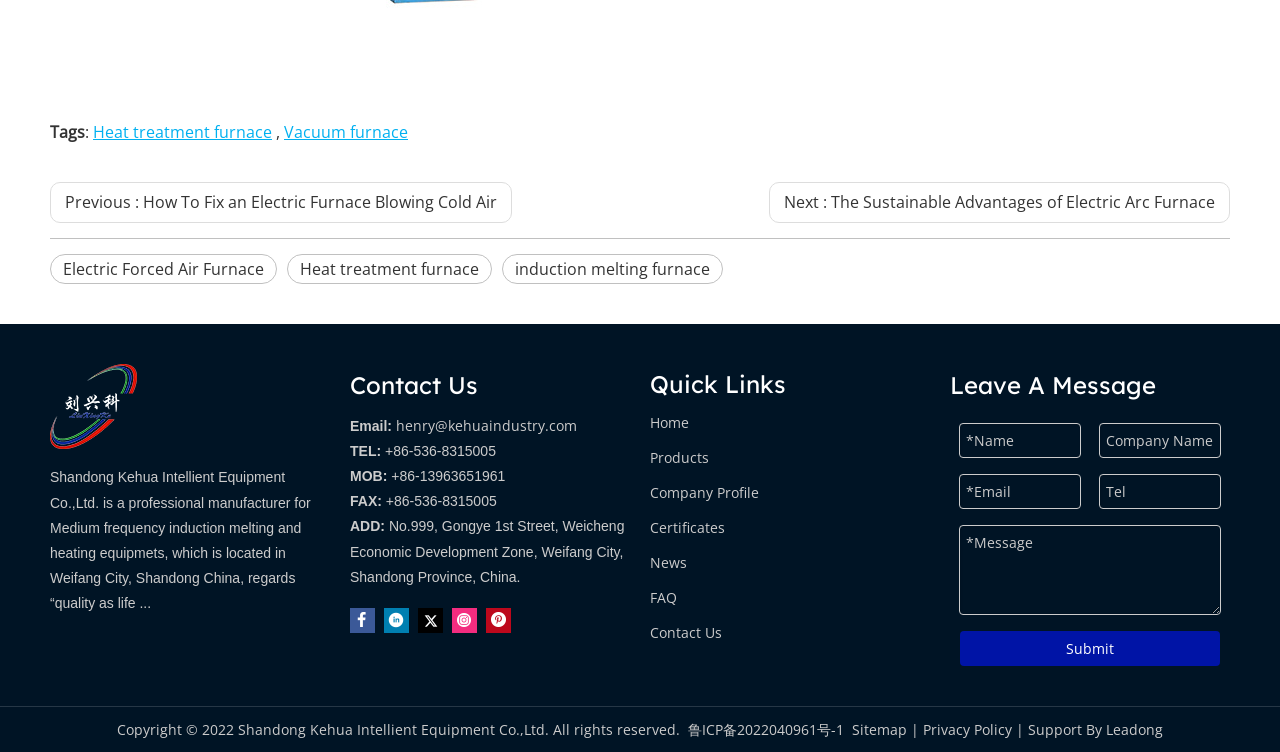Indicate the bounding box coordinates of the element that must be clicked to execute the instruction: "Contact us through email". The coordinates should be given as four float numbers between 0 and 1, i.e., [left, top, right, bottom].

[0.309, 0.553, 0.451, 0.578]